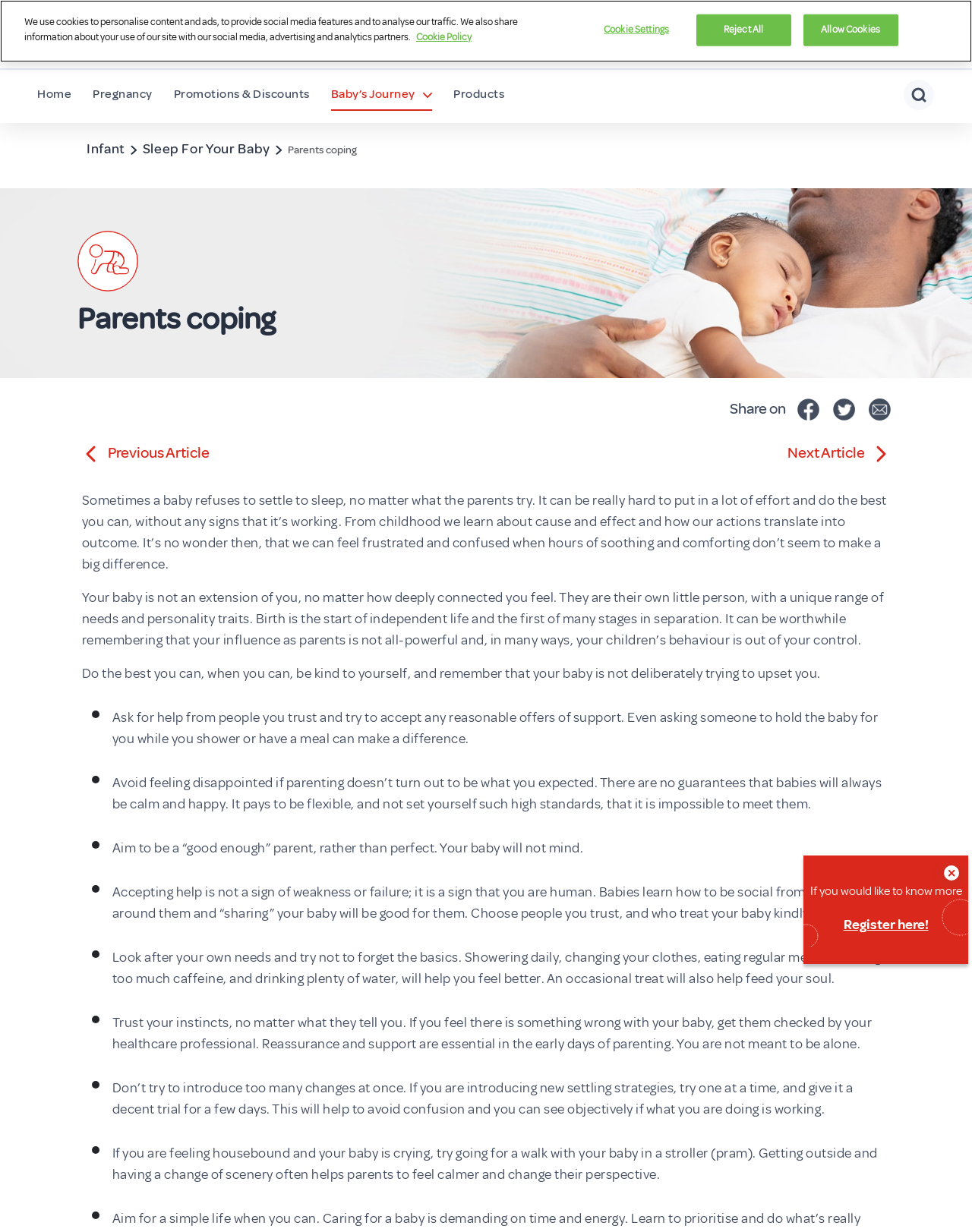Locate the bounding box coordinates of the area to click to fulfill this instruction: "Click the 'Buy Now' link". The bounding box should be presented as four float numbers between 0 and 1, in the order [left, top, right, bottom].

[0.879, 0.015, 0.973, 0.04]